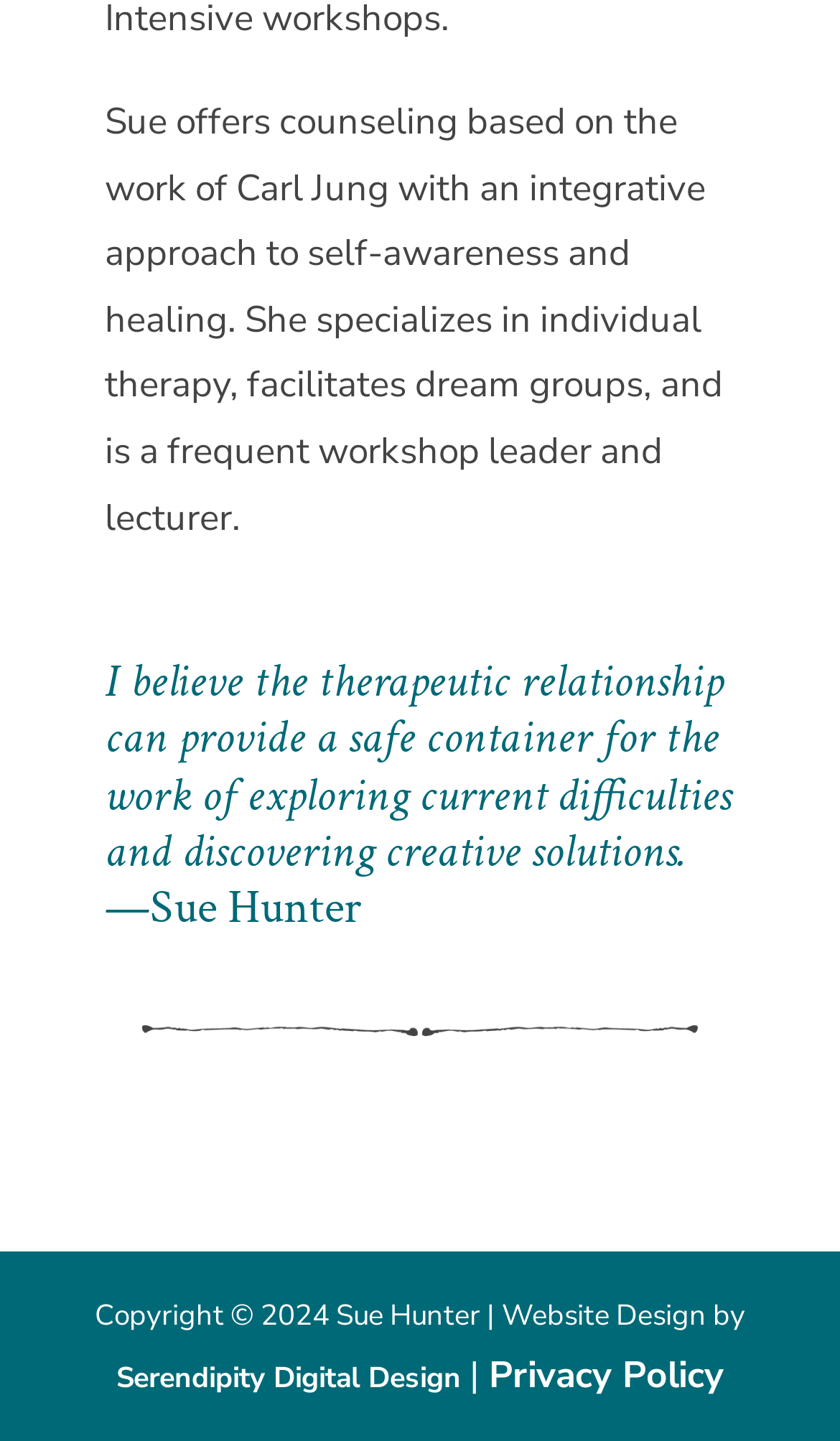What is Sue's approach to self-awareness and healing?
Kindly offer a comprehensive and detailed response to the question.

Based on the StaticText element with the text 'Sue offers counseling based on the work of Carl Jung with an integrative approach to self-awareness and healing.', we can infer that Sue's approach to self-awareness and healing is integrative.